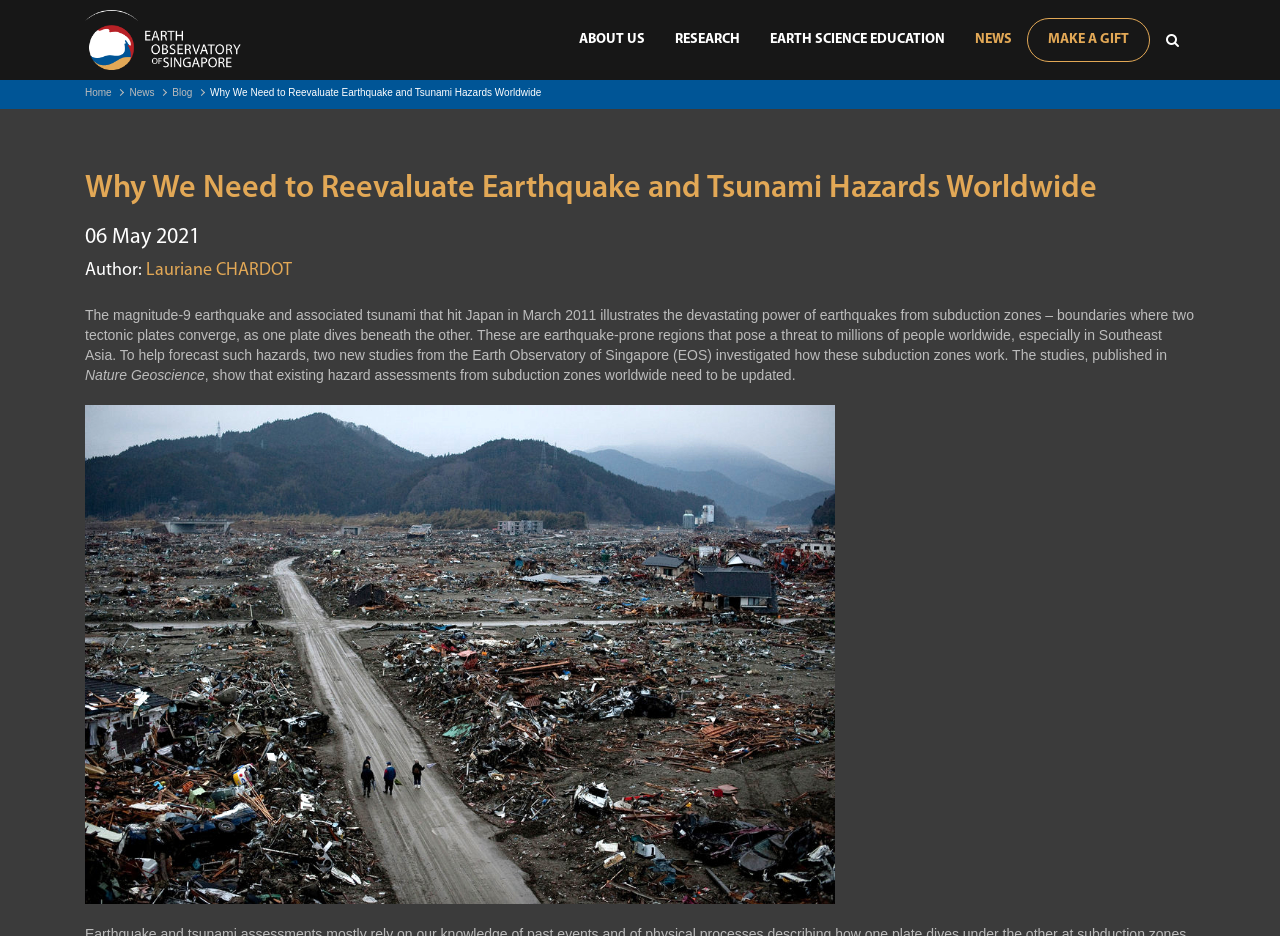Please determine the bounding box coordinates of the element's region to click in order to carry out the following instruction: "Learn more about the Earth Science Education". The coordinates should be four float numbers between 0 and 1, i.e., [left, top, right, bottom].

[0.59, 0.032, 0.75, 0.053]